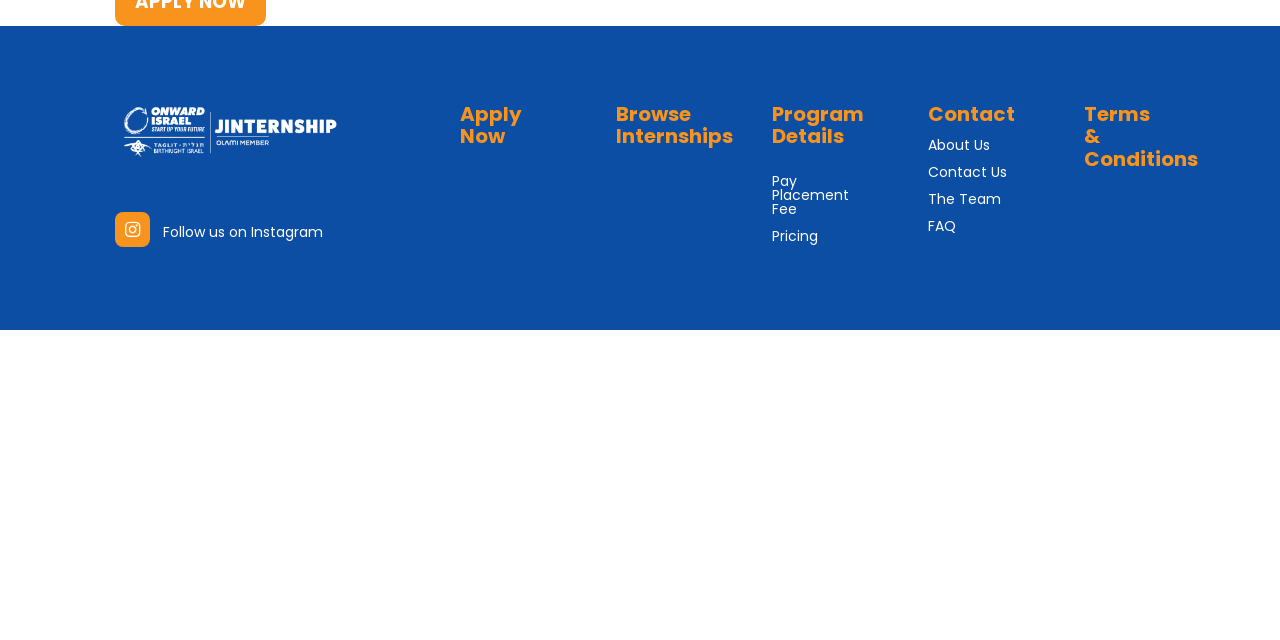Given the description "About Us", determine the bounding box of the corresponding UI element.

[0.725, 0.211, 0.773, 0.243]